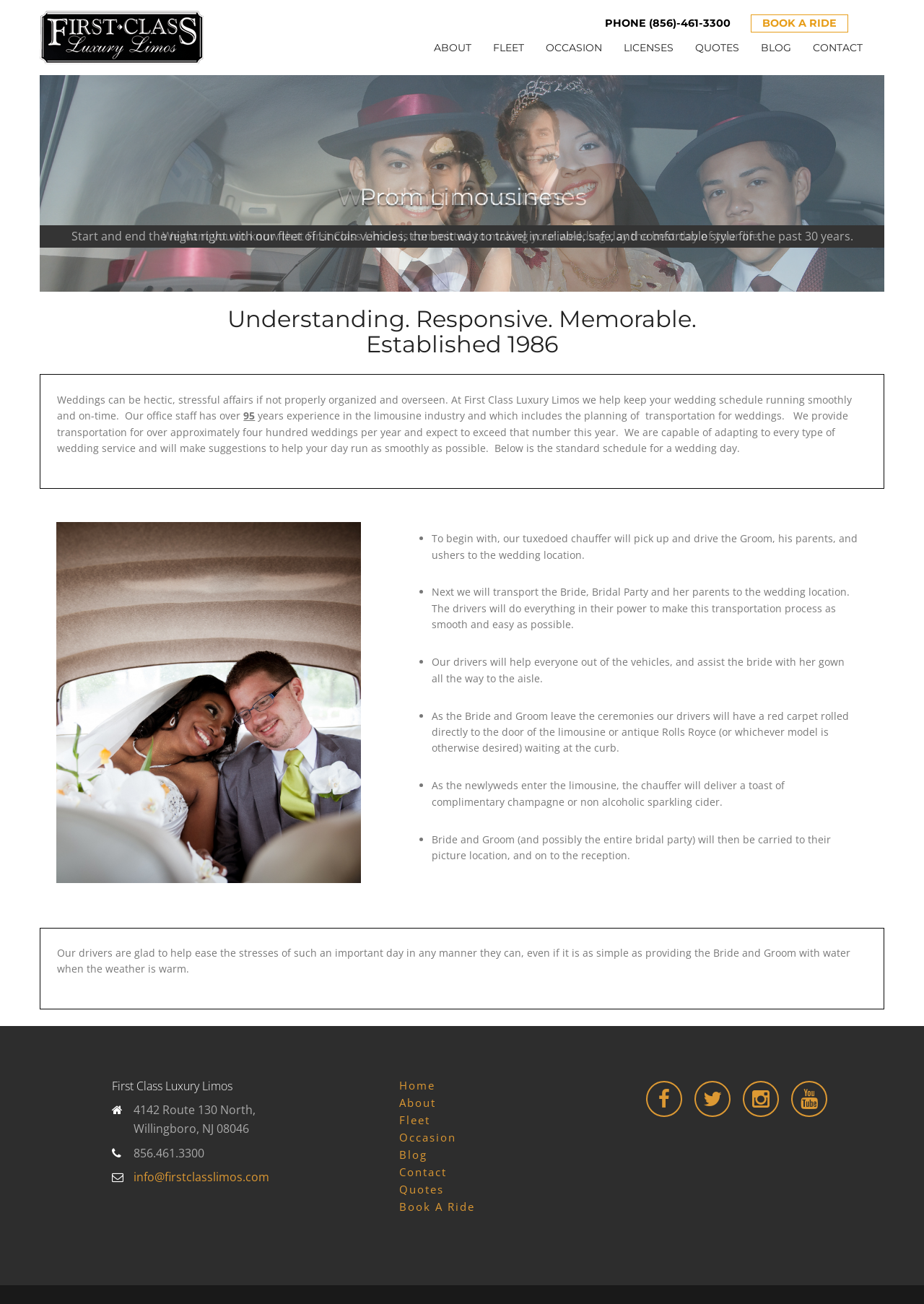Please identify the bounding box coordinates of the element's region that should be clicked to execute the following instruction: "Click the 'PHONE (856)-461-3300' link". The bounding box coordinates must be four float numbers between 0 and 1, i.e., [left, top, right, bottom].

[0.643, 0.012, 0.802, 0.025]